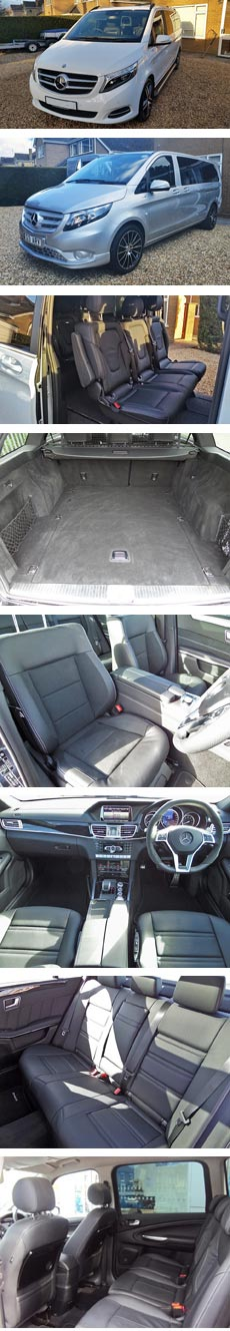Provide a rich and detailed narrative of the image.

This image showcases various perspectives of a modern, stylish multi-purpose vehicle, likely a luxury van. 

1. The **first section** features the exterior view of the vehicle, highlighting its sleek design and silver finish, parked in a gravel area, which gives context to its setting.
  
2. The **second view** offers a glimpse of the spacious interior, with seats configured to accommodate multiple passengers comfortably.

3. The **third image** captures the expansive cargo area, showcasing its practicality for transporting larger items, emphasizing the vehicle’s versatility.

4. Following that, the **fourth image** presents a detailed look at the front seating area, where premium materials are visible on the seats, suggesting comfort and luxury.

5. The **fifth perspective** includes a clear view of the driver’s cockpit, displaying the dashboard and steering wheel, focusing on the vehicle’s technological amenities.

6. The **sixth image** reveals the rear seat arrangement, which also appears spacious and well-designed, ensuring passengers have ample room.

7. Finally, the **last image** shows the continuity in design and material quality throughout the passenger compartment, affirming the vehicle’s comfort and elegance.

Overall, this collection of images emphasizes the vehicle’s blend of style, comfort, and functionality, making it an ideal choice for families or those needing additional space without sacrificing luxury.